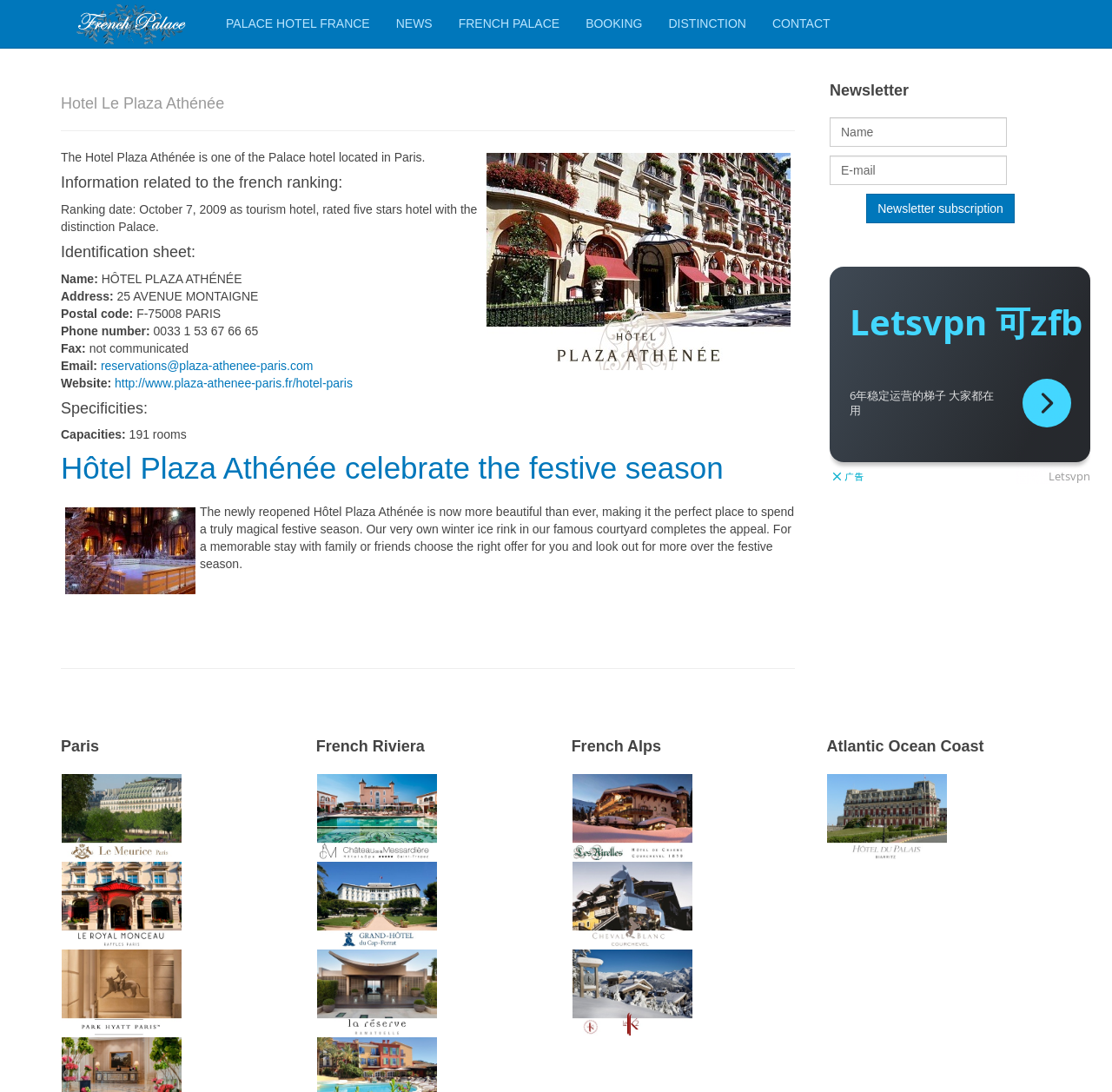Point out the bounding box coordinates of the section to click in order to follow this instruction: "Check the 'Information related to the french ranking'".

[0.055, 0.16, 0.715, 0.176]